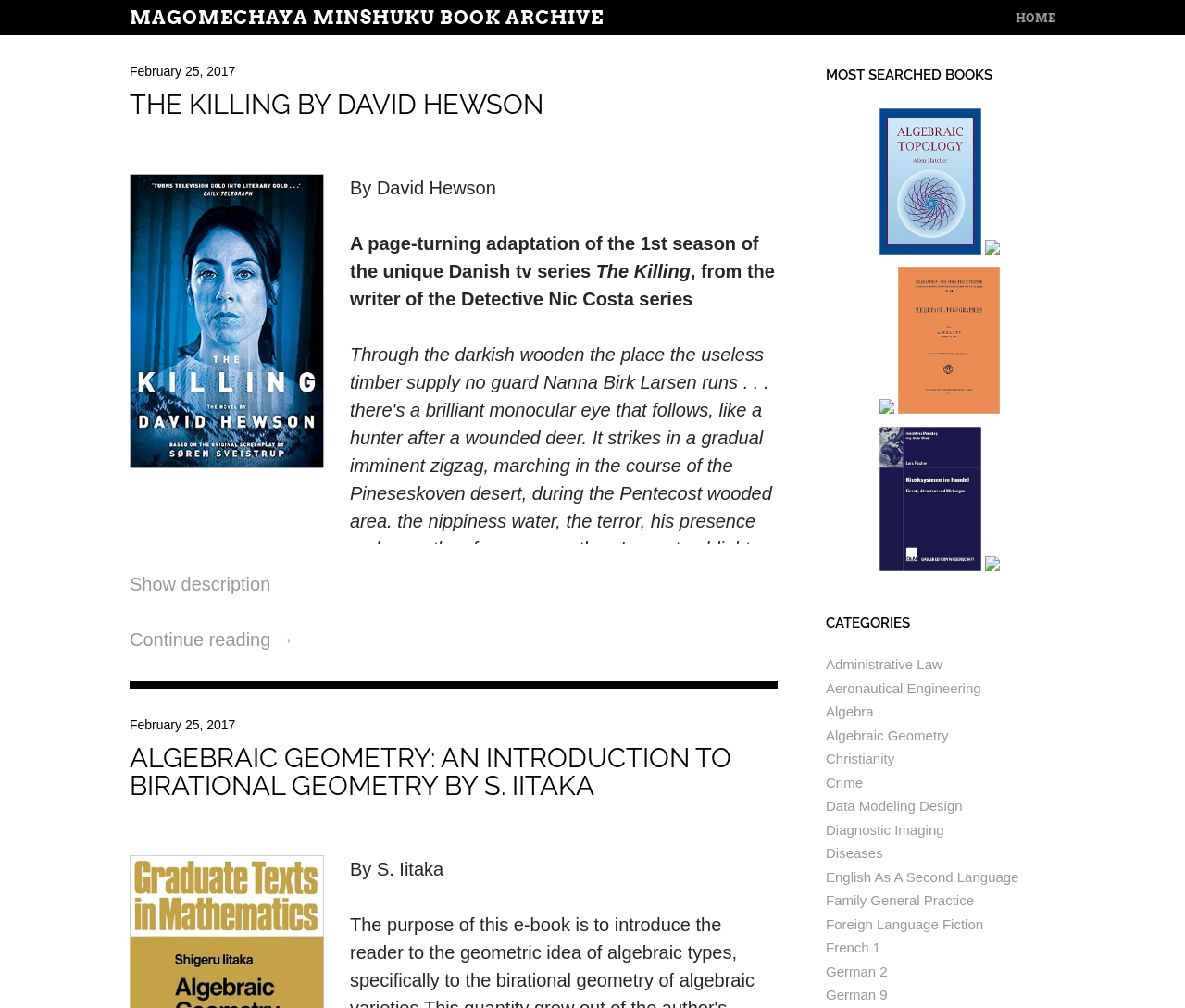Determine the bounding box coordinates of the UI element described below. Use the format (top-left x, top-left y, bottom-right x, bottom-right y) with floating point numbers between 0 and 1: Family General Practice

[0.697, 0.886, 0.822, 0.901]